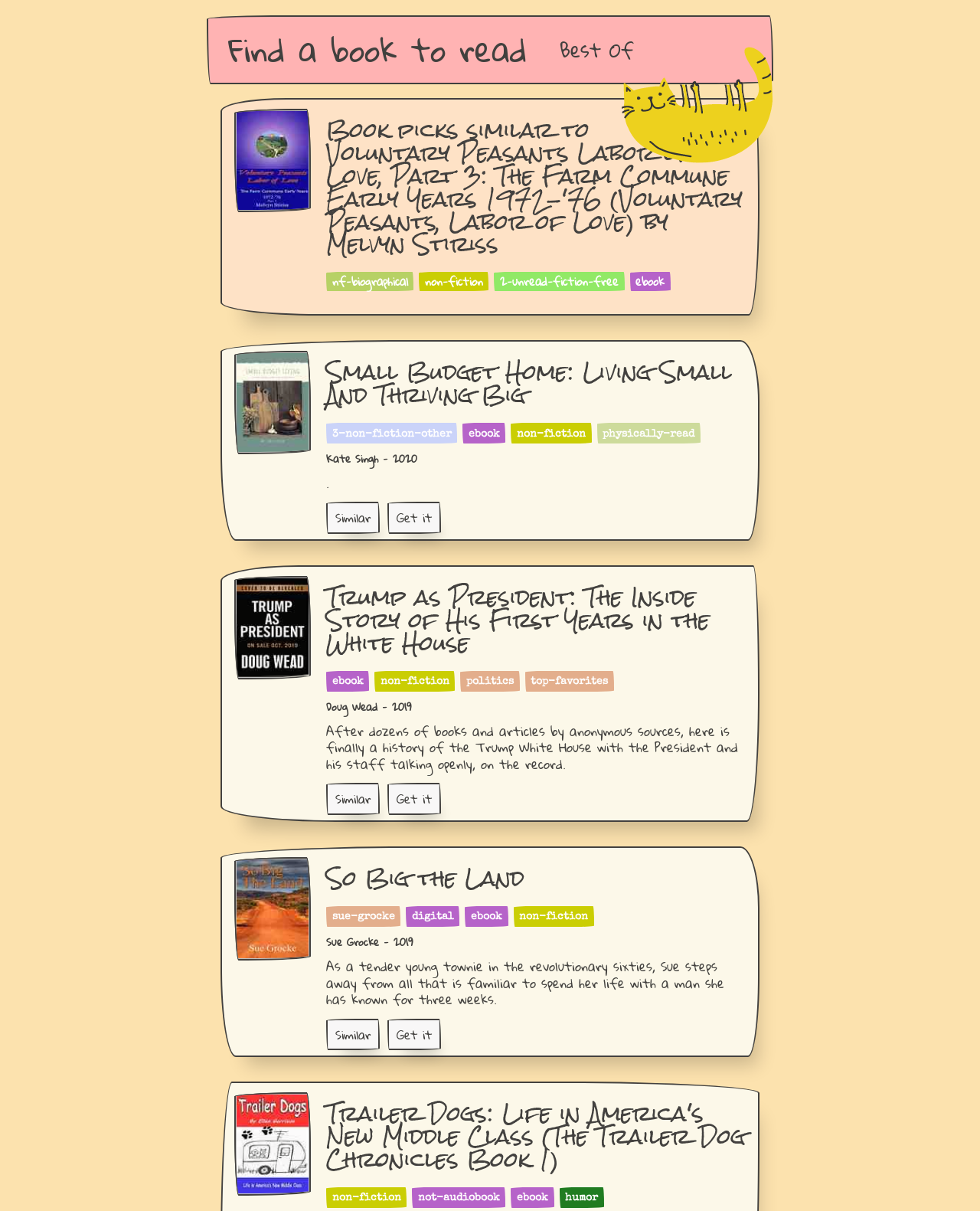Predict the bounding box of the UI element that fits this description: "Get it".

[0.395, 0.844, 0.45, 0.864]